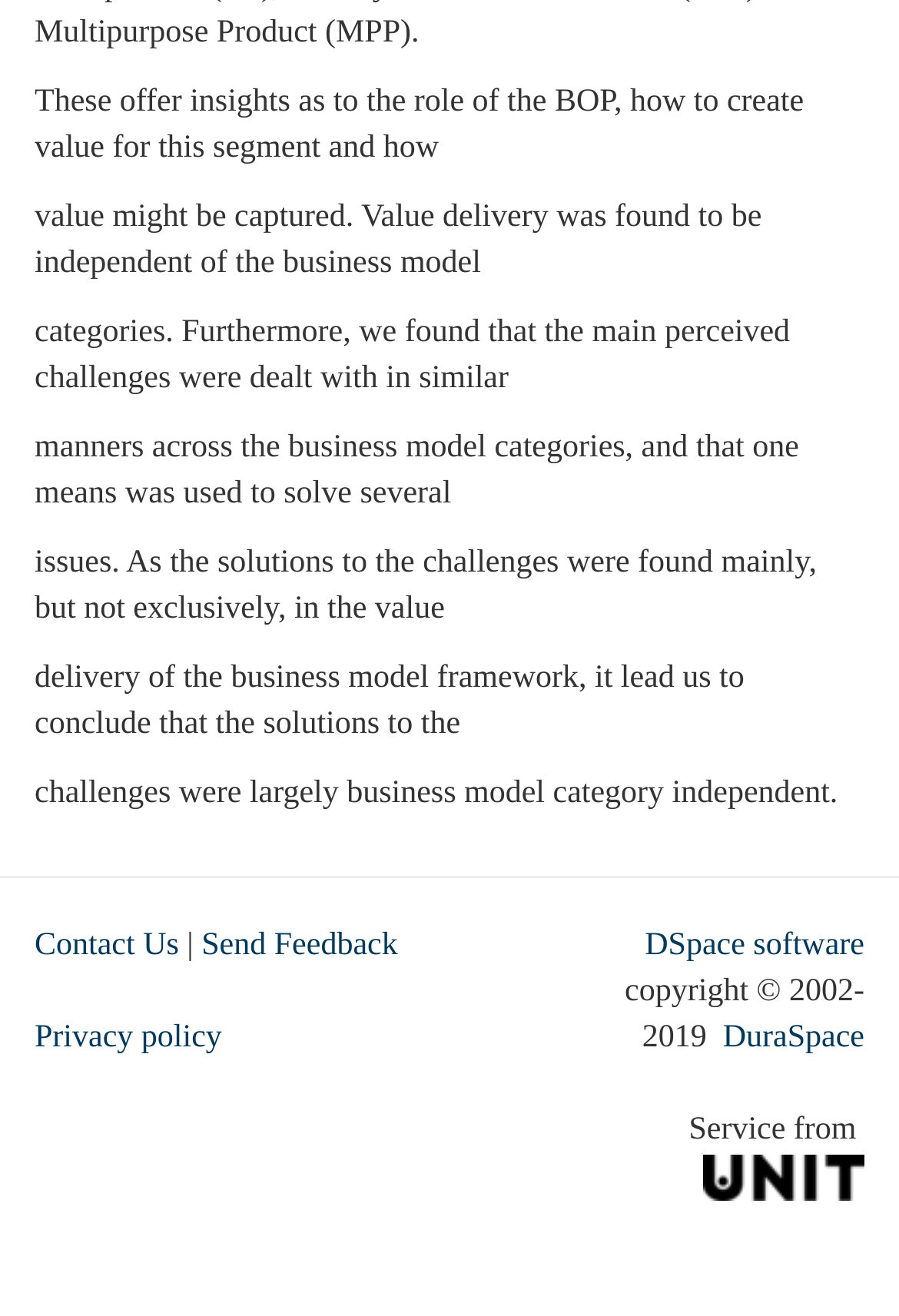Answer the question with a brief word or phrase:
What is the purpose of the 'Send Feedback' link?

To send feedback